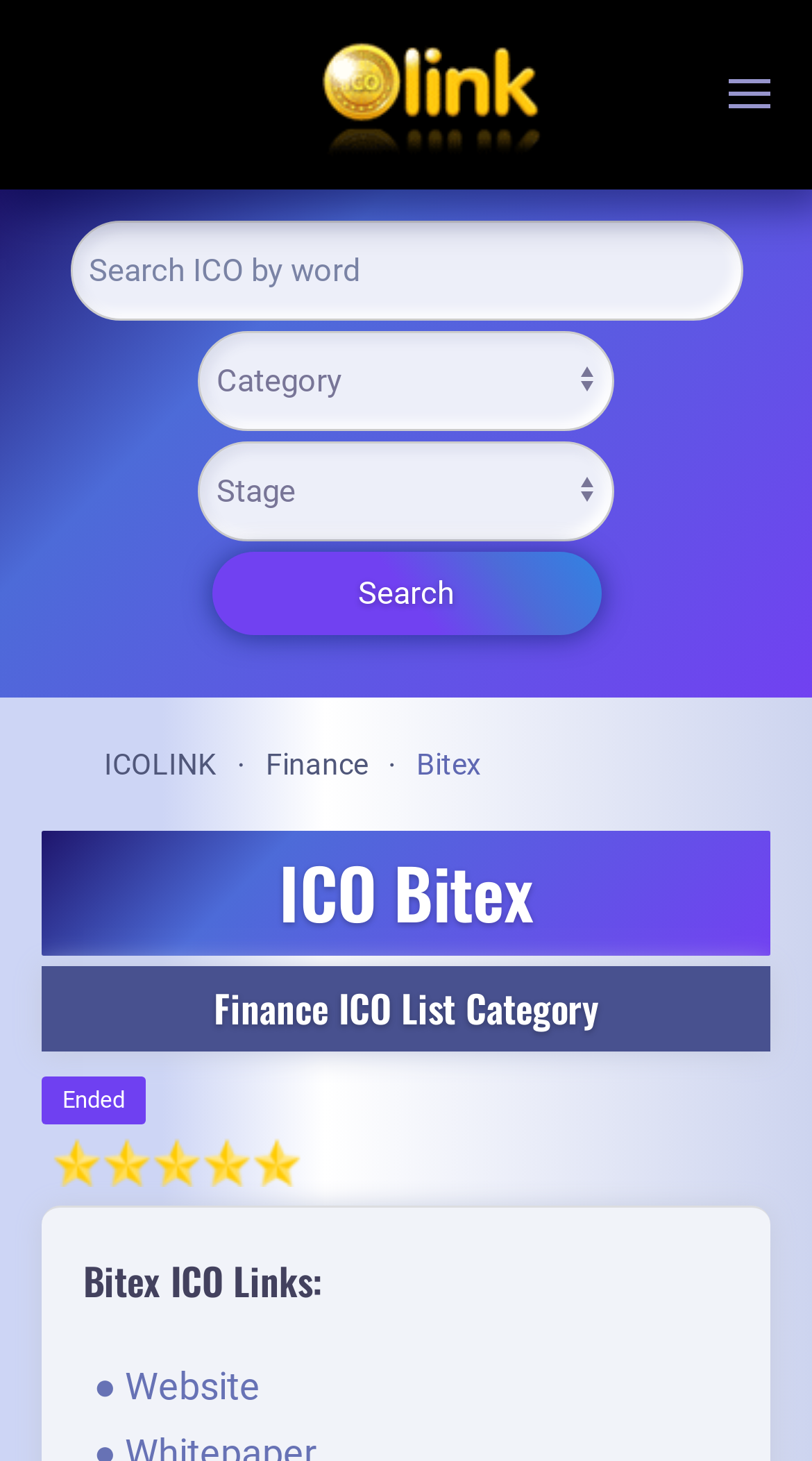Kindly provide the bounding box coordinates of the section you need to click on to fulfill the given instruction: "search for an ICO".

[0.26, 0.378, 0.74, 0.435]